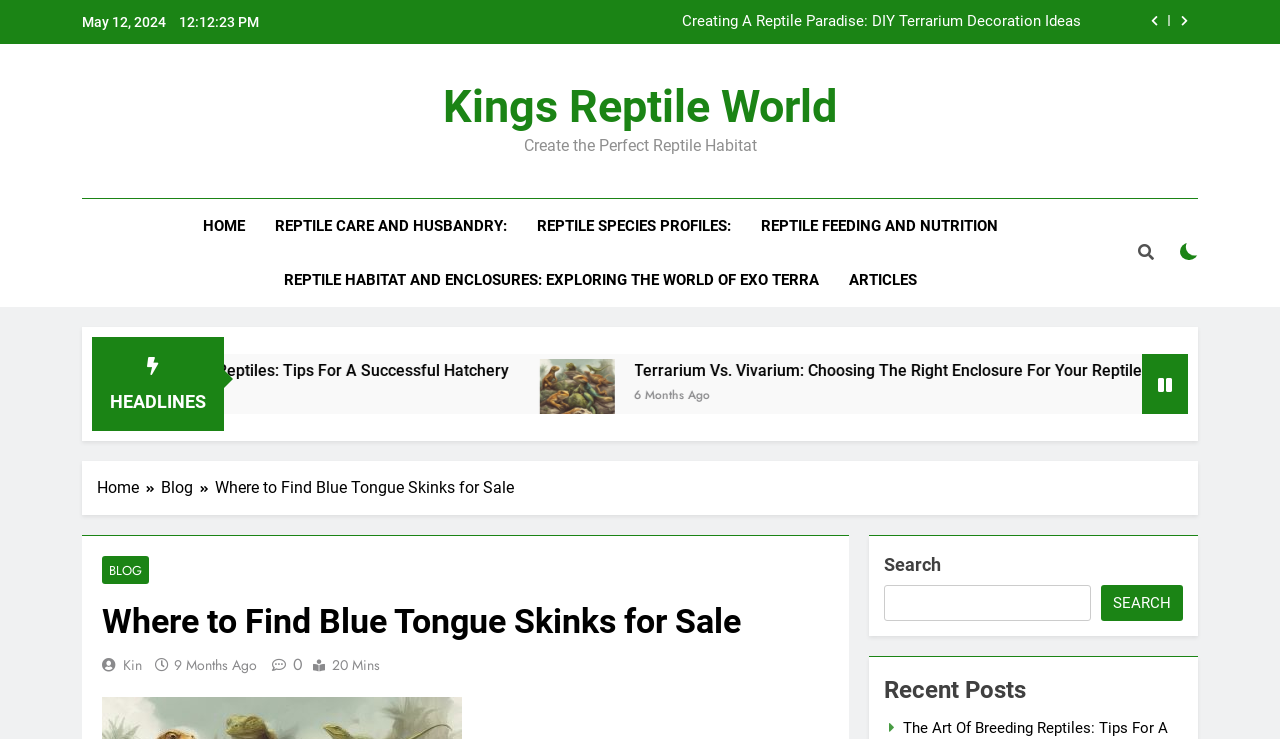Give an extensive and precise description of the webpage.

This webpage is about Kings Reptile World, a website focused on reptile care and husbandry. At the top, there is a date and time stamp, "May 12, 2024, 12:12:34 PM", followed by a series of buttons and links, including a logo link to "Kings Reptile World" and a navigation menu with links to "HOME", "REPTILE CARE AND HUSBANDRY", "REPTILE SPECIES PROFILES", and more.

Below the navigation menu, there is a section with three columns, each containing a figure and a heading with a link to an article. The articles are titled "Creating A Reptile Paradise: DIY Terrarium Decoration Ideas", "Reptile Diet Dilemma: How To Address Picky Eaters", and "Handling Aggressive Reptiles: Safety Tips For Experienced Keepers". Each article has a timestamp, "6 Months Ago", and an image.

On the right side of the page, there is a section with a heading "HEADLINES" and a button with a search icon. Below this, there is a breadcrumbs navigation menu showing the current page, "Where to Find Blue Tongue Skinks for Sale", and its parent pages, "Home" and "Blog".

The main content of the page is an article titled "Where to Find Blue Tongue Skinks for Sale", which has a heading and a link to "BLOG". The article has a timestamp, "9 Months Ago", and a link to "Kin". There are also links to share the article on social media and a comment section.

At the bottom of the page, there is a search bar with a button and a heading "Recent Posts".